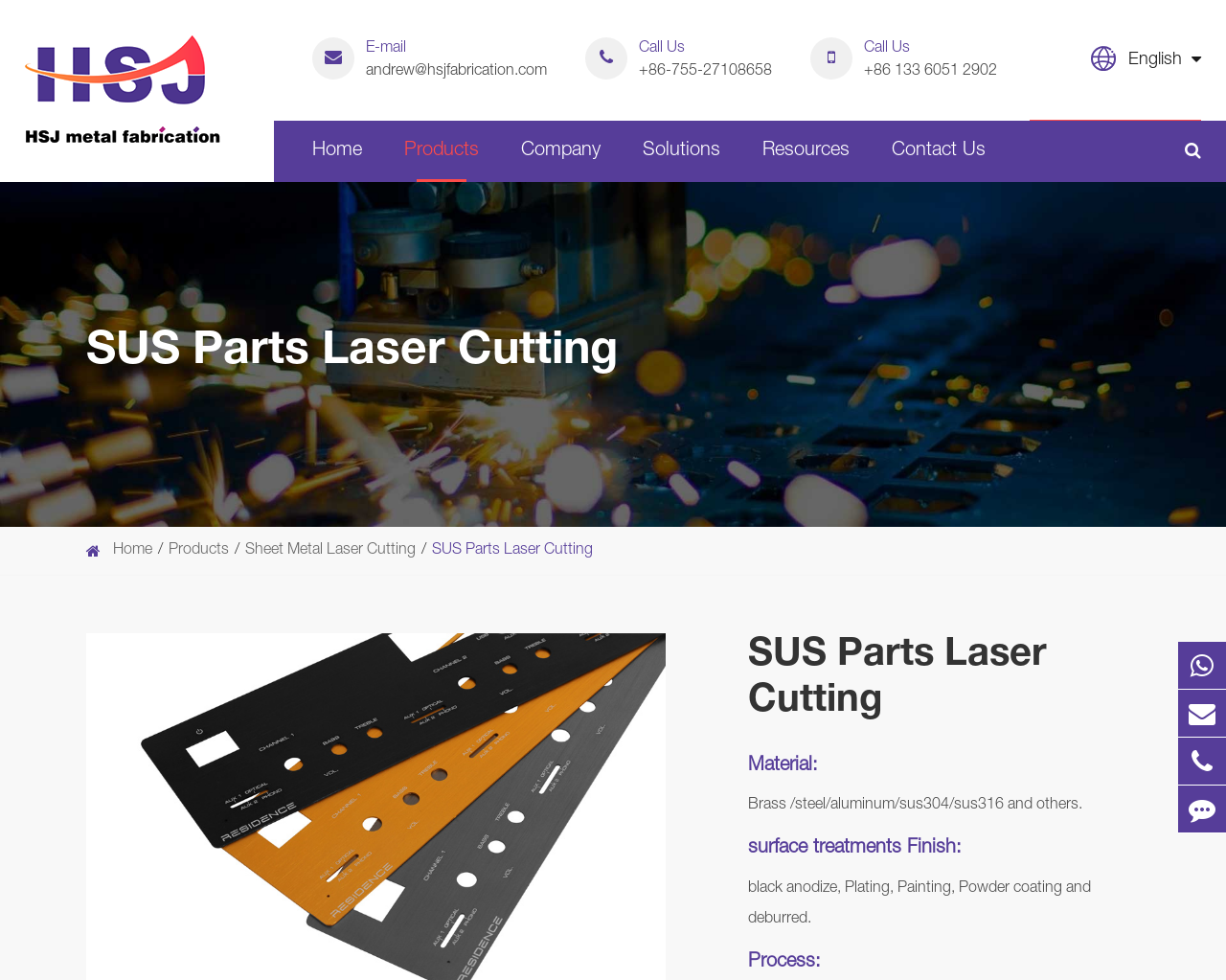Identify the bounding box coordinates for the element you need to click to achieve the following task: "View 'Sheet Metal Laser Cutting' products". Provide the bounding box coordinates as four float numbers between 0 and 1, in the form [left, top, right, bottom].

[0.105, 0.226, 0.303, 0.283]